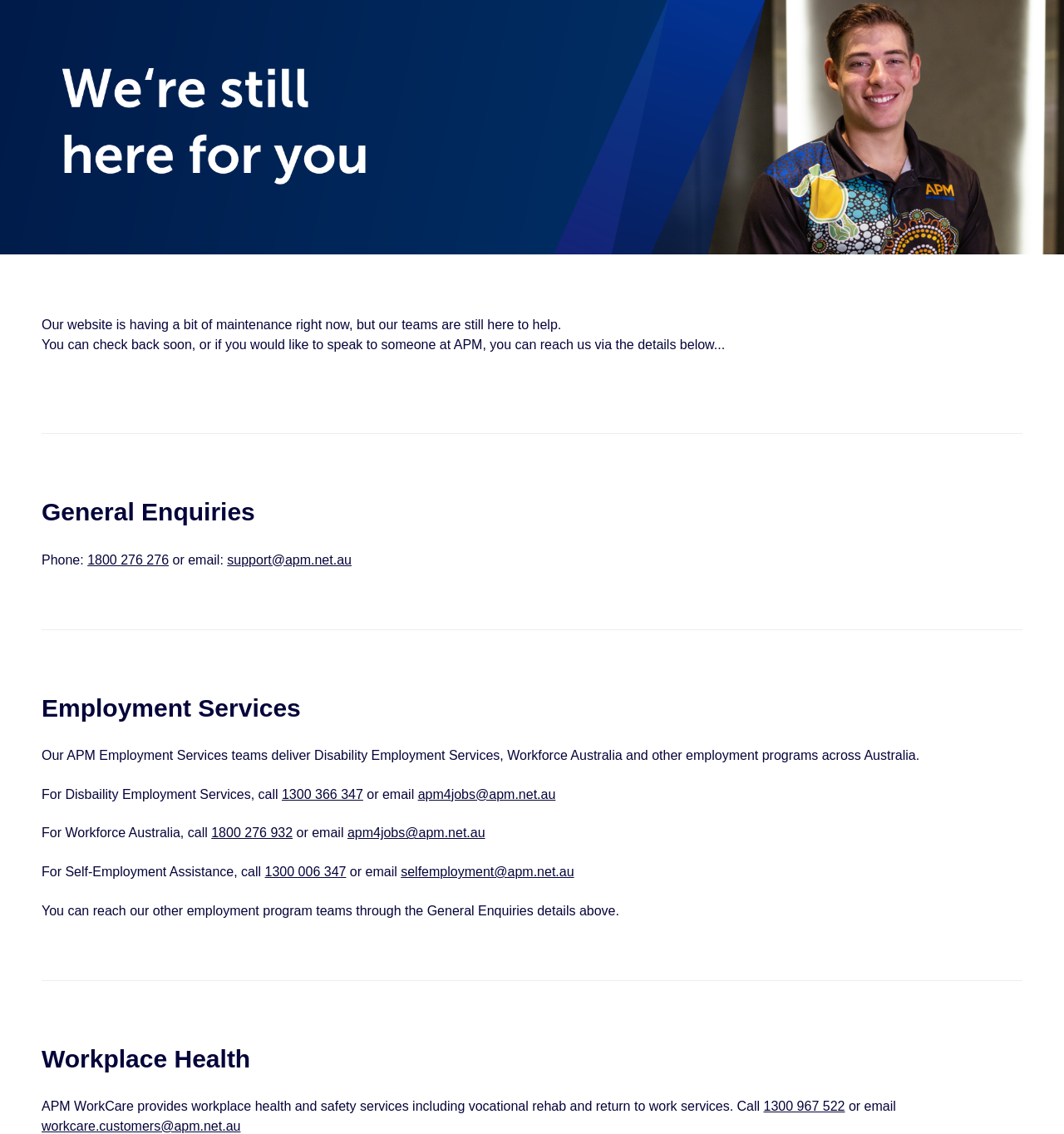What services does APM WorkCare provide? Using the information from the screenshot, answer with a single word or phrase.

Workplace health and safety services